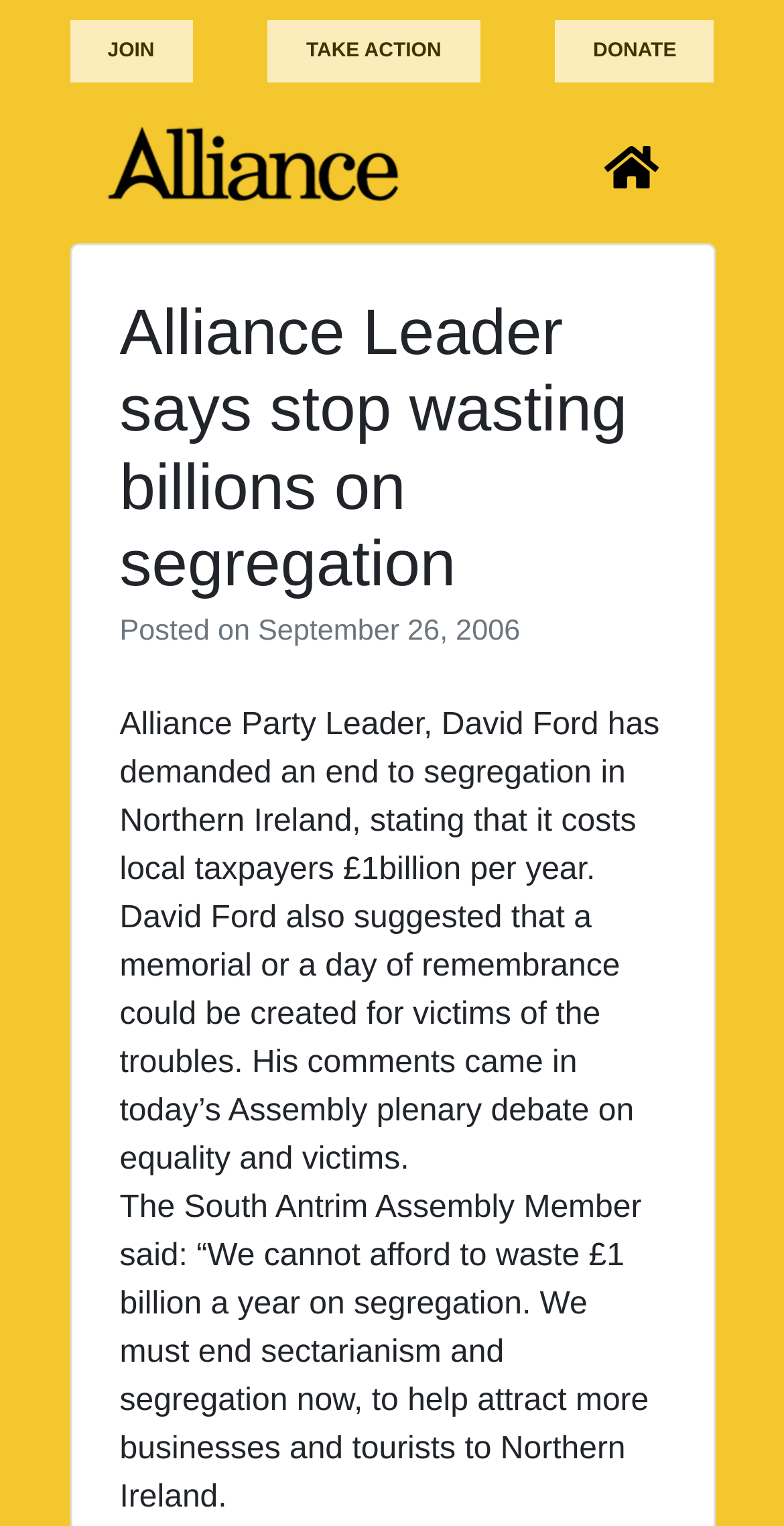Specify the bounding box coordinates (top-left x, top-left y, bottom-right x, bottom-right y) of the UI element in the screenshot that matches this description: Donate

[0.708, 0.013, 0.911, 0.054]